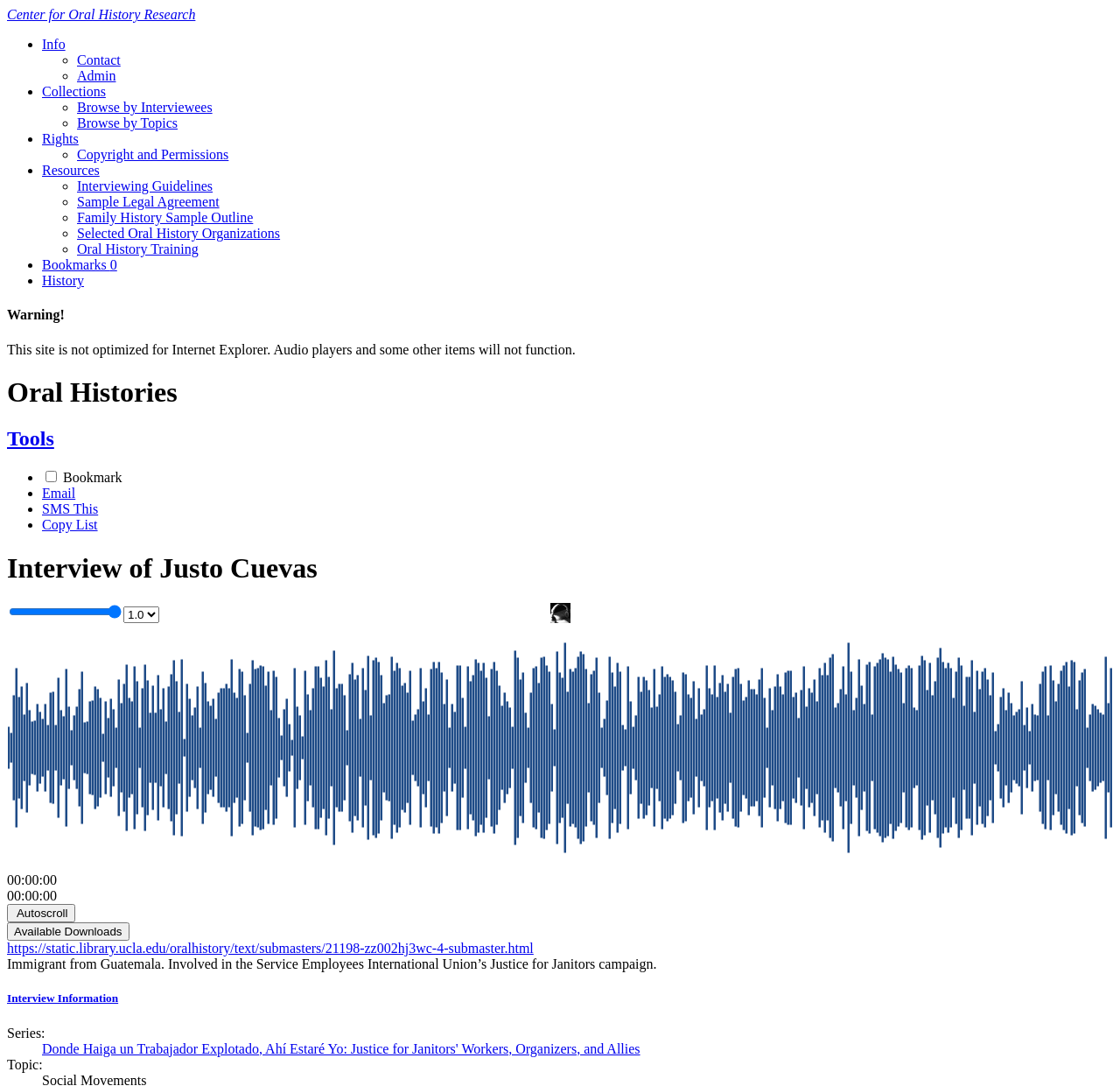Construct a comprehensive caption that outlines the webpage's structure and content.

The webpage is the UCLA Library's Center for Oral History Research. At the top, there is a link to the center's homepage. Below it, there are four buttons with dropdown menus: Info, Collections, Rights, and Resources. Each menu has several links to related pages, such as Contact, Admin, Browse by Interviewees, and Copyright and Permissions.

To the right of these buttons, there is a list of links, including Bookmarks 0 and History. Below this list, there is an alert warning that the site is not optimized for Internet Explorer and that some features may not function.

The main content of the page is divided into sections. The first section is headed "Oral Histories" and contains a tab list with several tabs, including Tools, Available Downloads, and Interview Information. The Tools tab has a list of links, including Bookmark, Email, SMS This, and Copy List.

The main content area also has a heading "Interview of Justo Cuevas" and a slider, combobox, and two canvas elements, which may be used to display multimedia content. Below these elements, there is a static text displaying the time "00:00:00" and a button labeled "Autoscroll".

The Available Downloads tab has a link to a downloadable file, and the Interview Information tab has a description list with terms and details about the interview, including the series and topic.